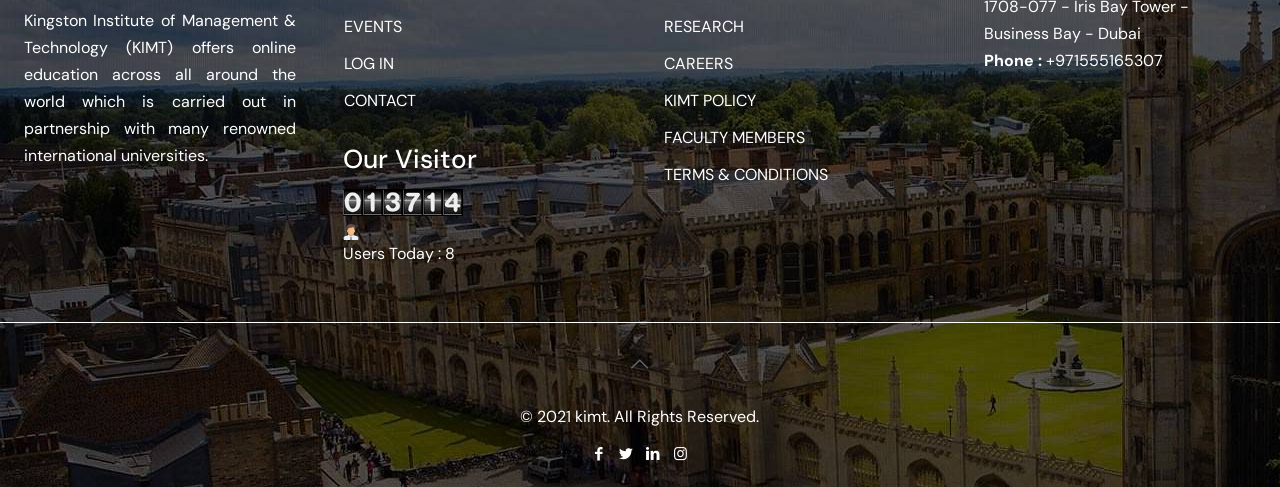Pinpoint the bounding box coordinates of the element to be clicked to execute the instruction: "View CONTACT information".

[0.269, 0.185, 0.325, 0.228]